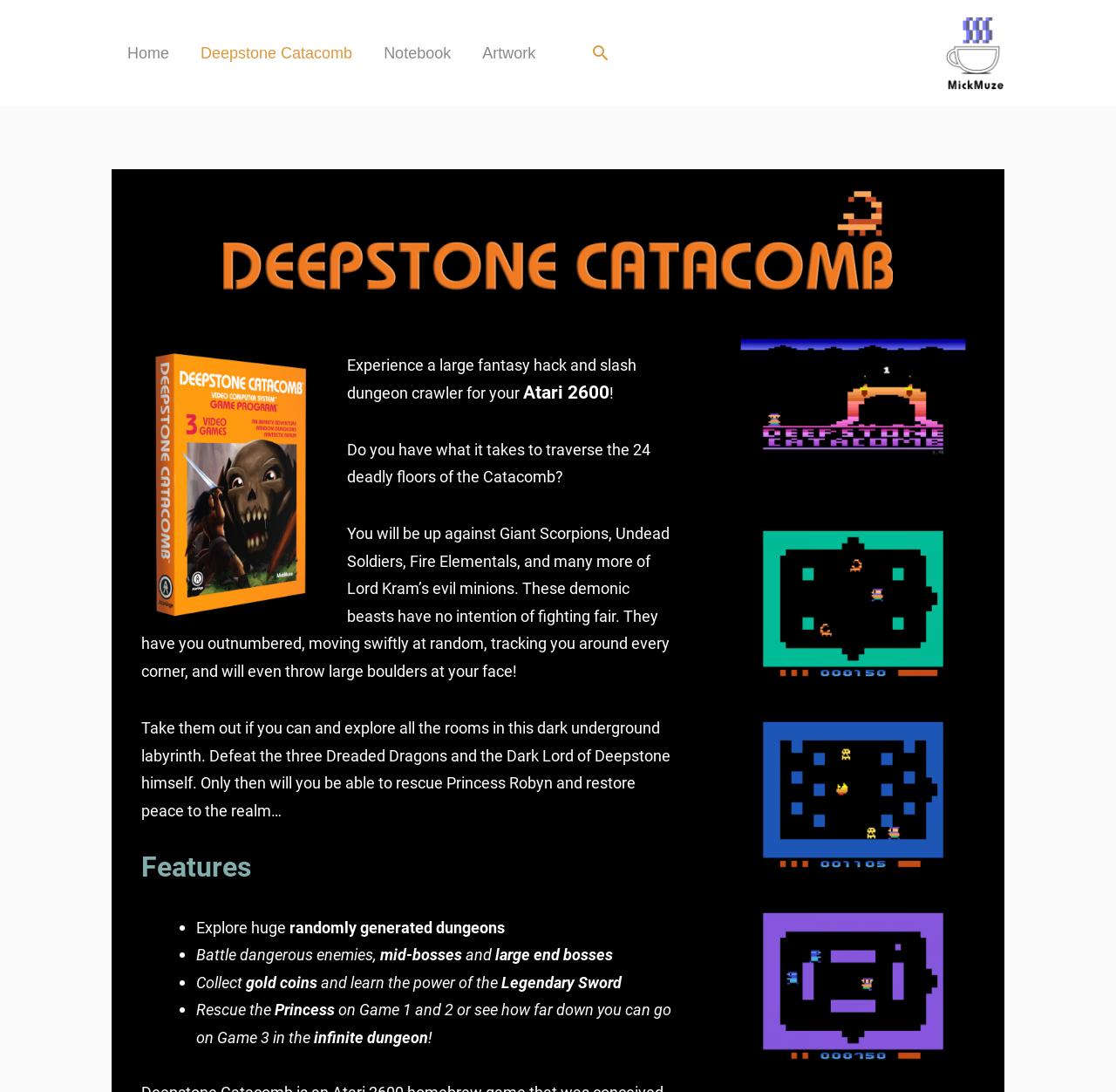Can you give a comprehensive explanation to the question given the content of the image?
What kind of enemies can be found in the game?

The webpage text 'You will be up against Giant Scorpions, Undead Soldiers, Fire Elementals, and many more of Lord Kram’s evil minions' lists some of the enemies that can be found in the game.